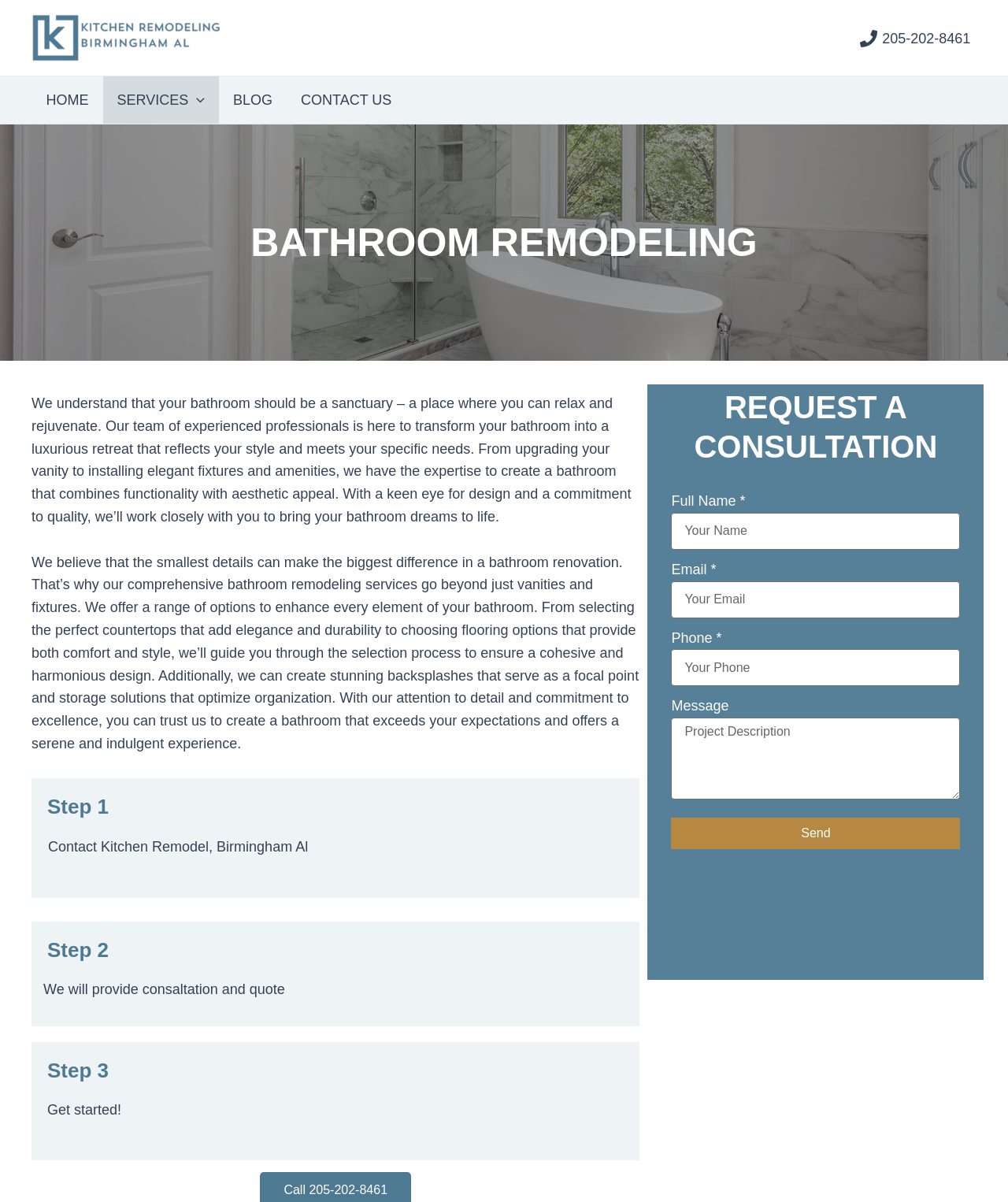Identify the bounding box coordinates of the region I need to click to complete this instruction: "Click the 'HOME' link".

[0.032, 0.064, 0.102, 0.103]